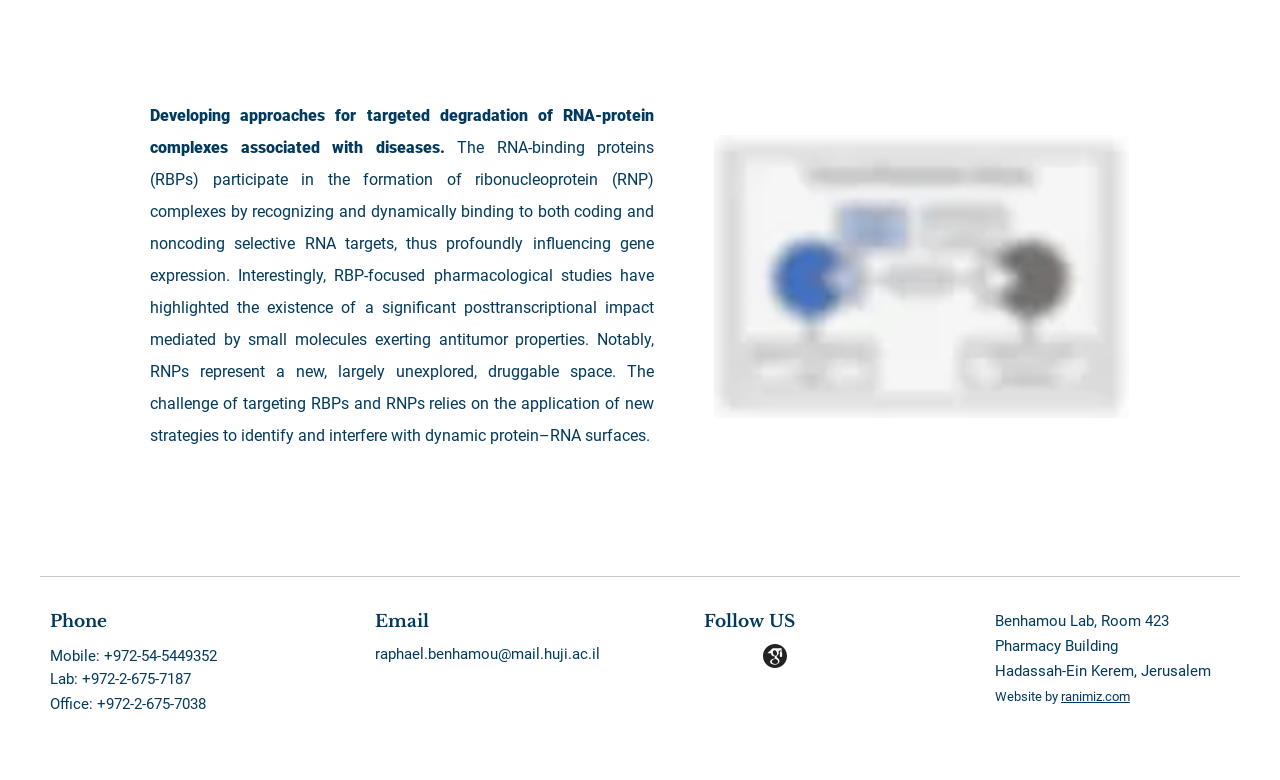Give a one-word or short phrase answer to this question: 
What is the research focus of the lab?

RNA-protein complexes